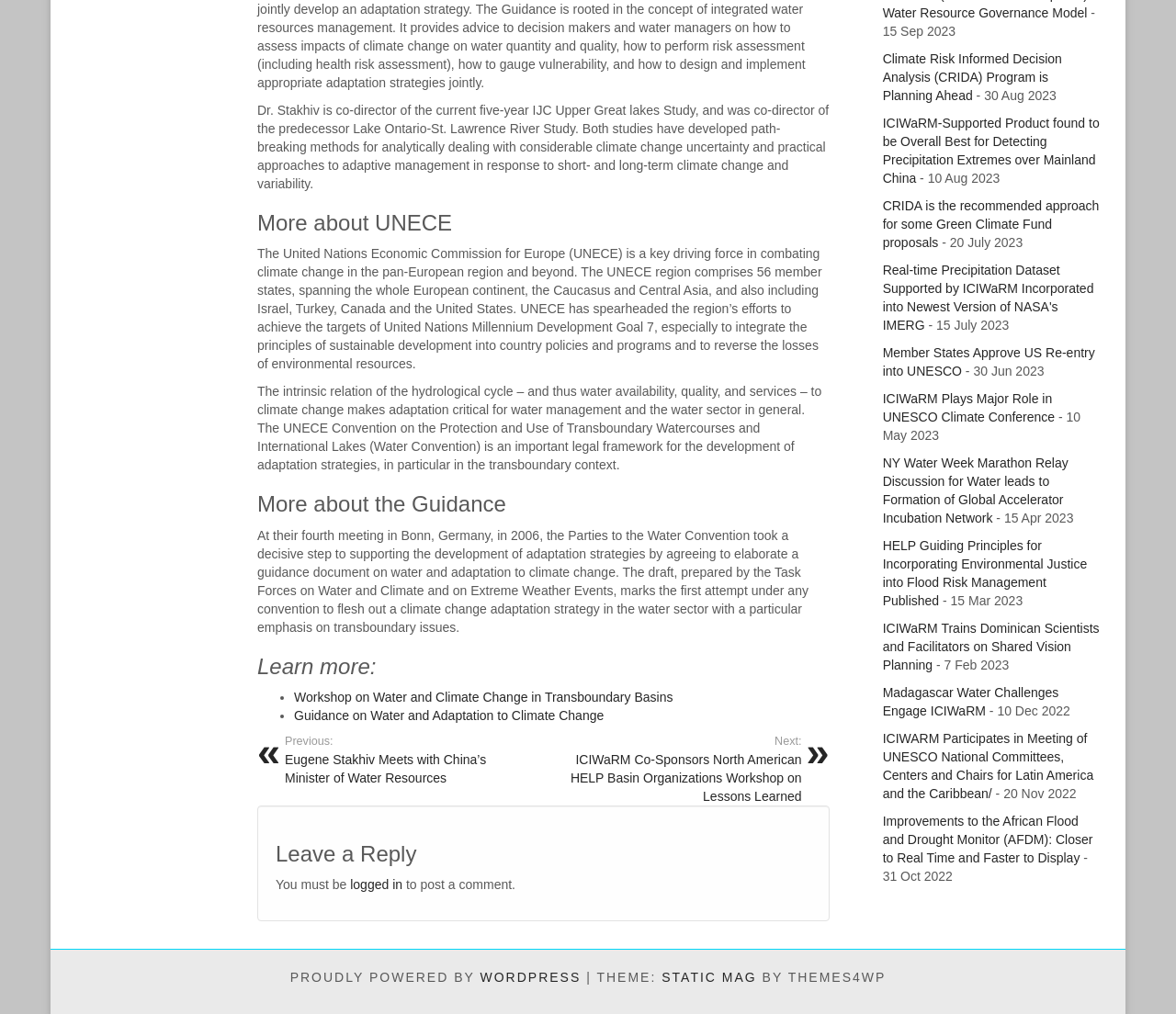Determine the bounding box coordinates for the UI element with the following description: "WordPress". The coordinates should be four float numbers between 0 and 1, represented as [left, top, right, bottom].

[0.408, 0.957, 0.494, 0.971]